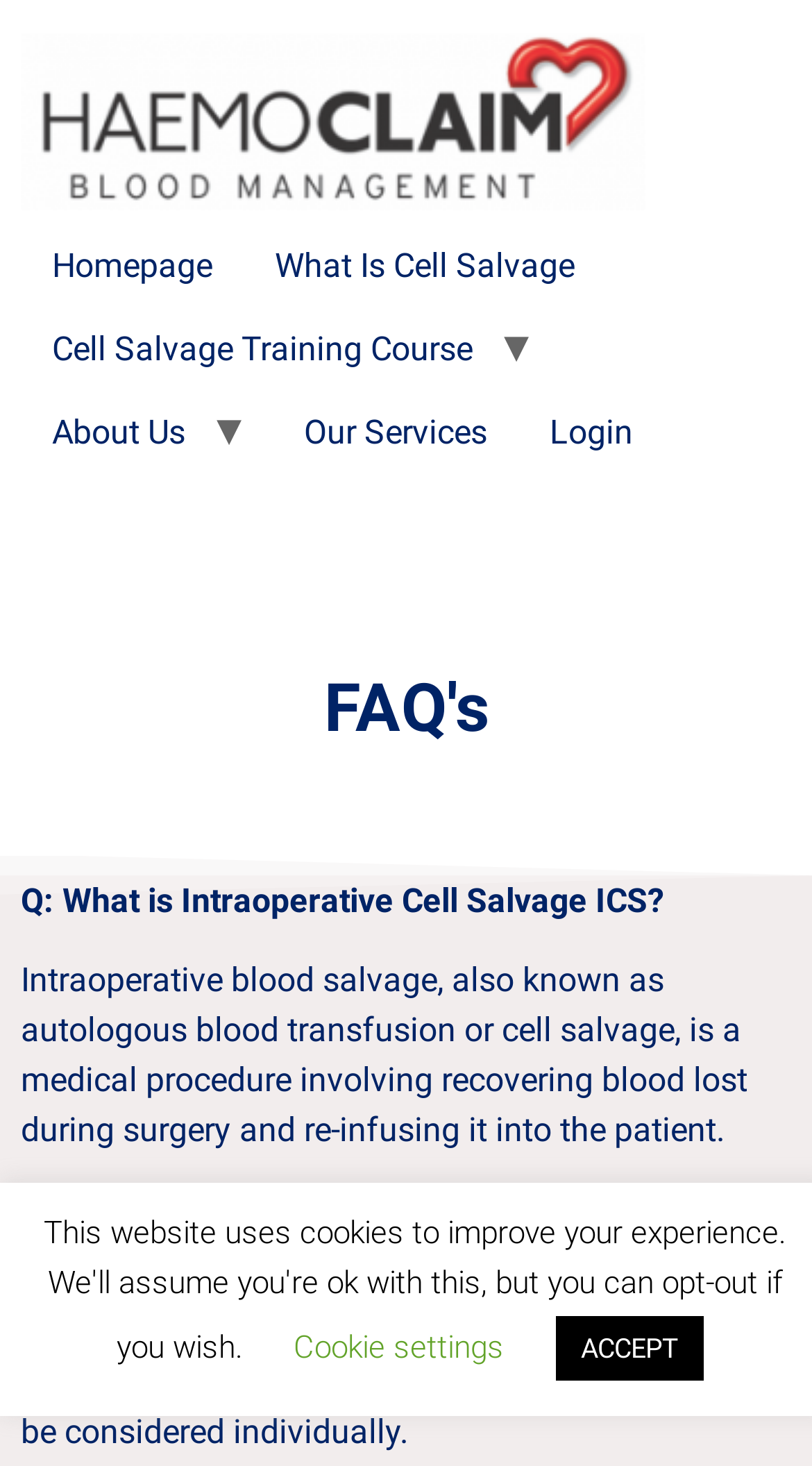Specify the bounding box coordinates of the region I need to click to perform the following instruction: "Read the article by Johan". The coordinates must be four float numbers in the range of 0 to 1, i.e., [left, top, right, bottom].

None